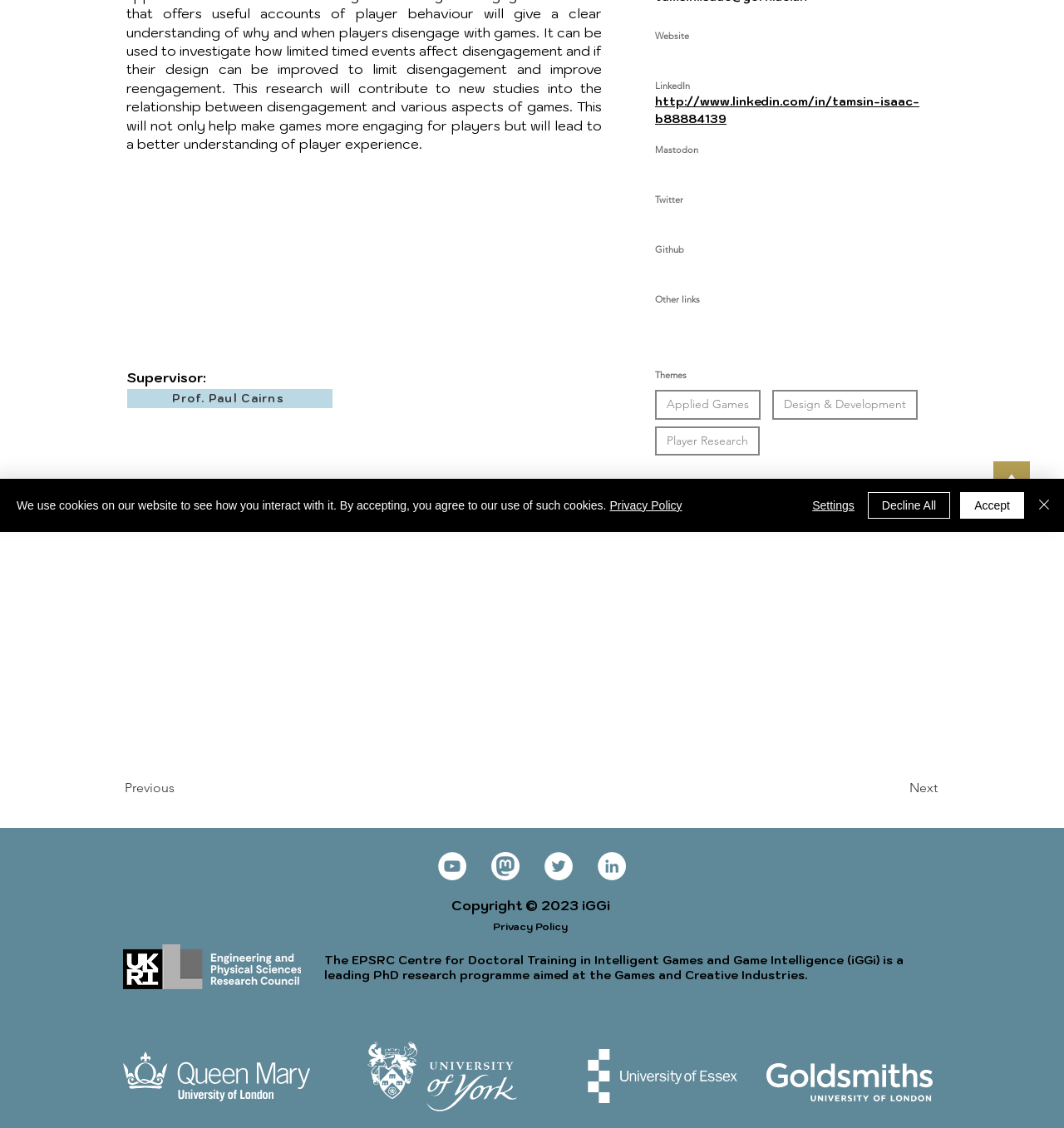Using the format (top-left x, top-left y, bottom-right x, bottom-right y), provide the bounding box coordinates for the described UI element. All values should be floating point numbers between 0 and 1: Decline All

[0.815, 0.436, 0.893, 0.46]